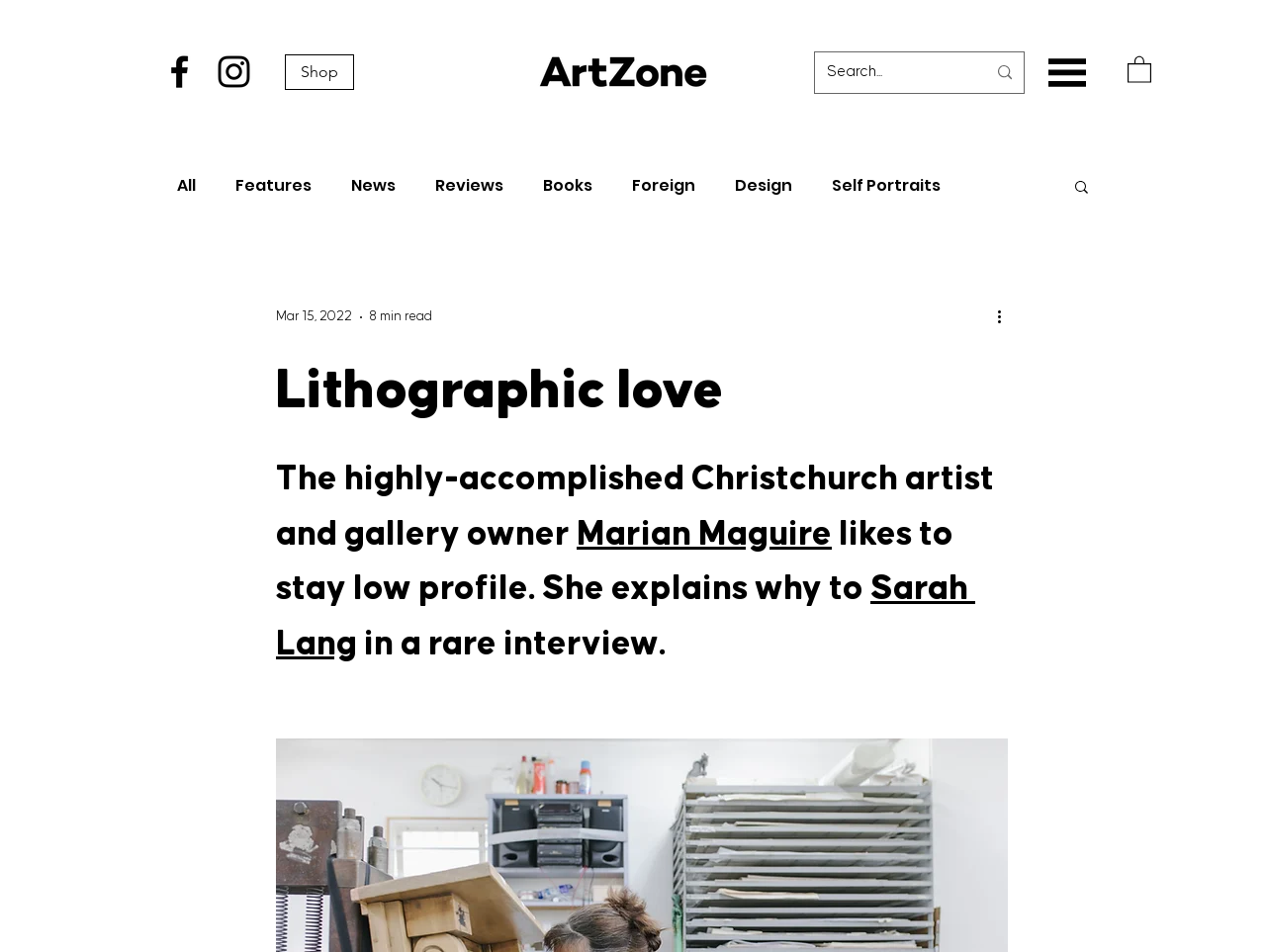How many social media links are present in the social bar?
Look at the image and respond with a one-word or short-phrase answer.

2